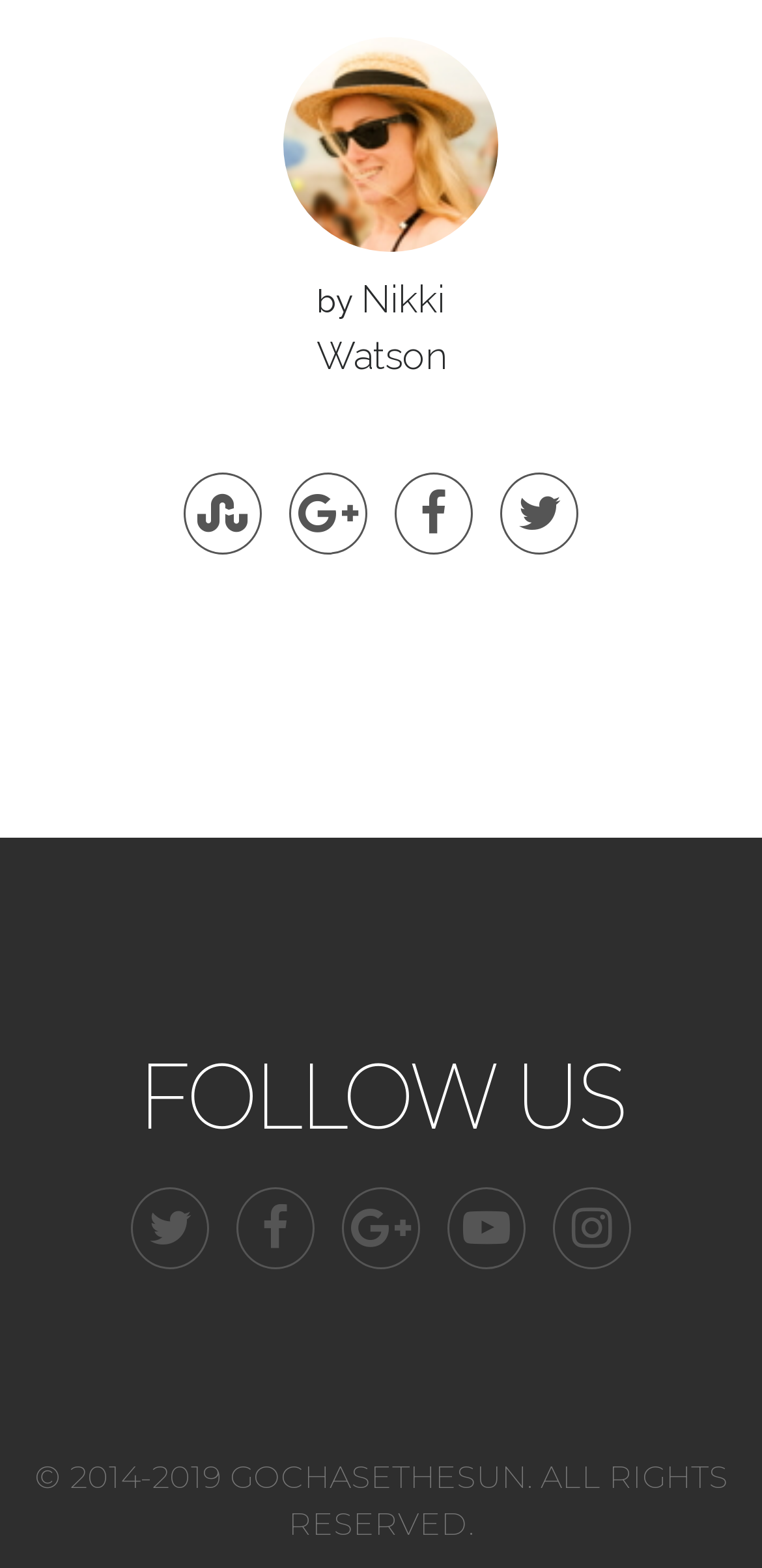Determine the bounding box coordinates of the clickable region to carry out the instruction: "Follow us on social media".

[0.085, 0.646, 0.915, 0.731]